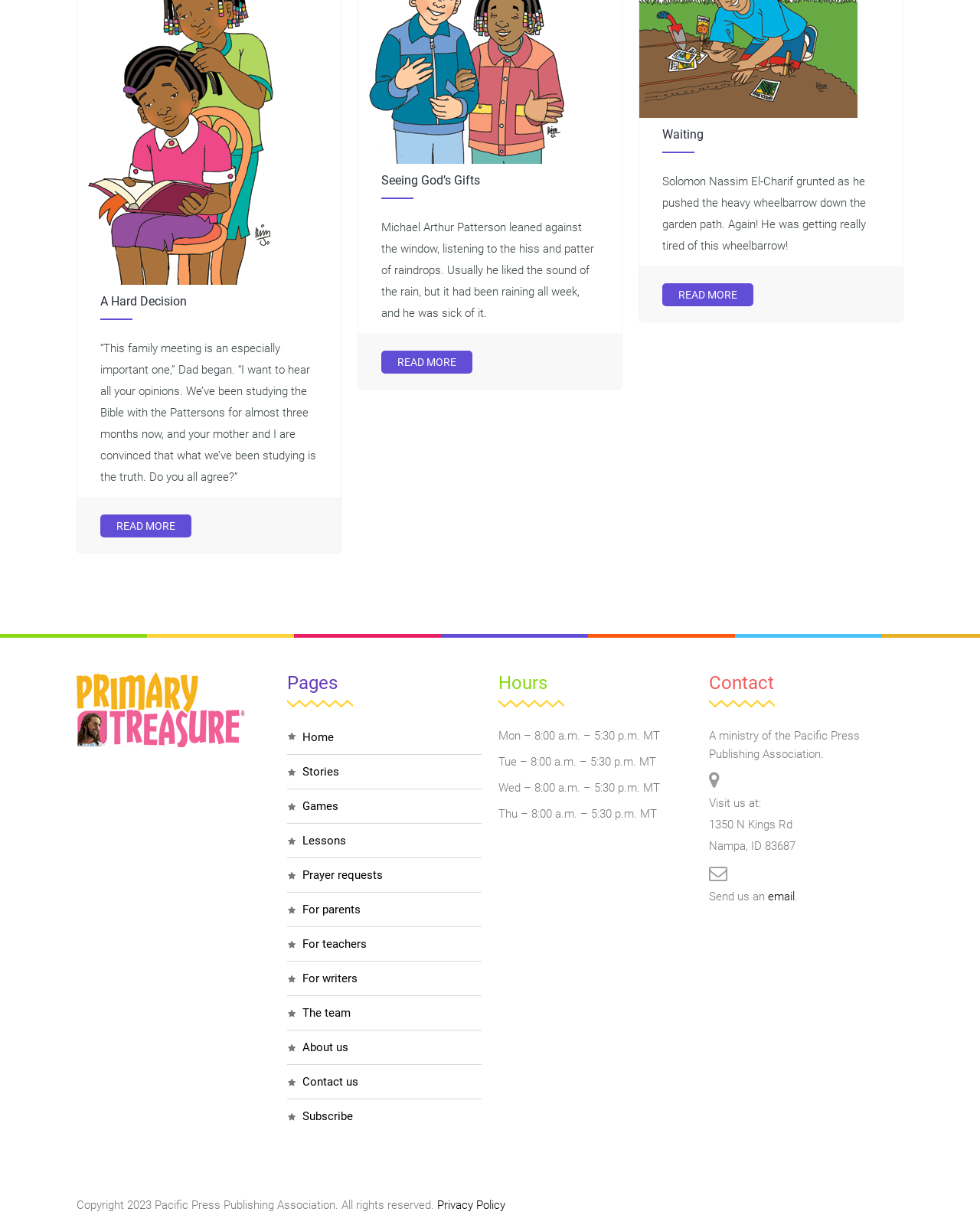Locate the bounding box coordinates of the element I should click to achieve the following instruction: "Read more about 'Waiting'".

[0.676, 0.233, 0.769, 0.252]